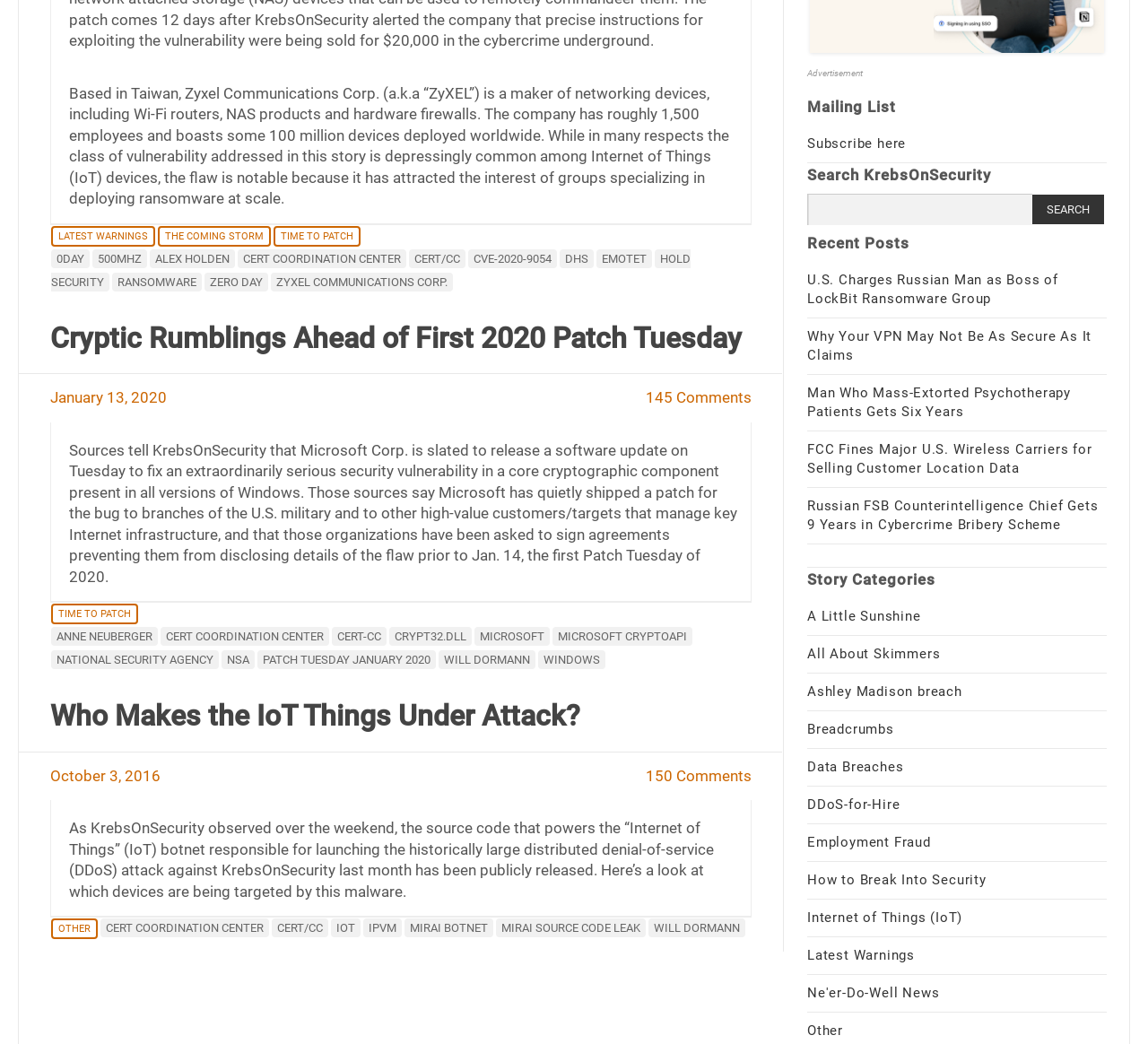Locate the UI element described by Mirai botnet and provide its bounding box coordinates. Use the format (top-left x, top-left y, bottom-right x, bottom-right y) with all values as floating point numbers between 0 and 1.

[0.352, 0.88, 0.429, 0.898]